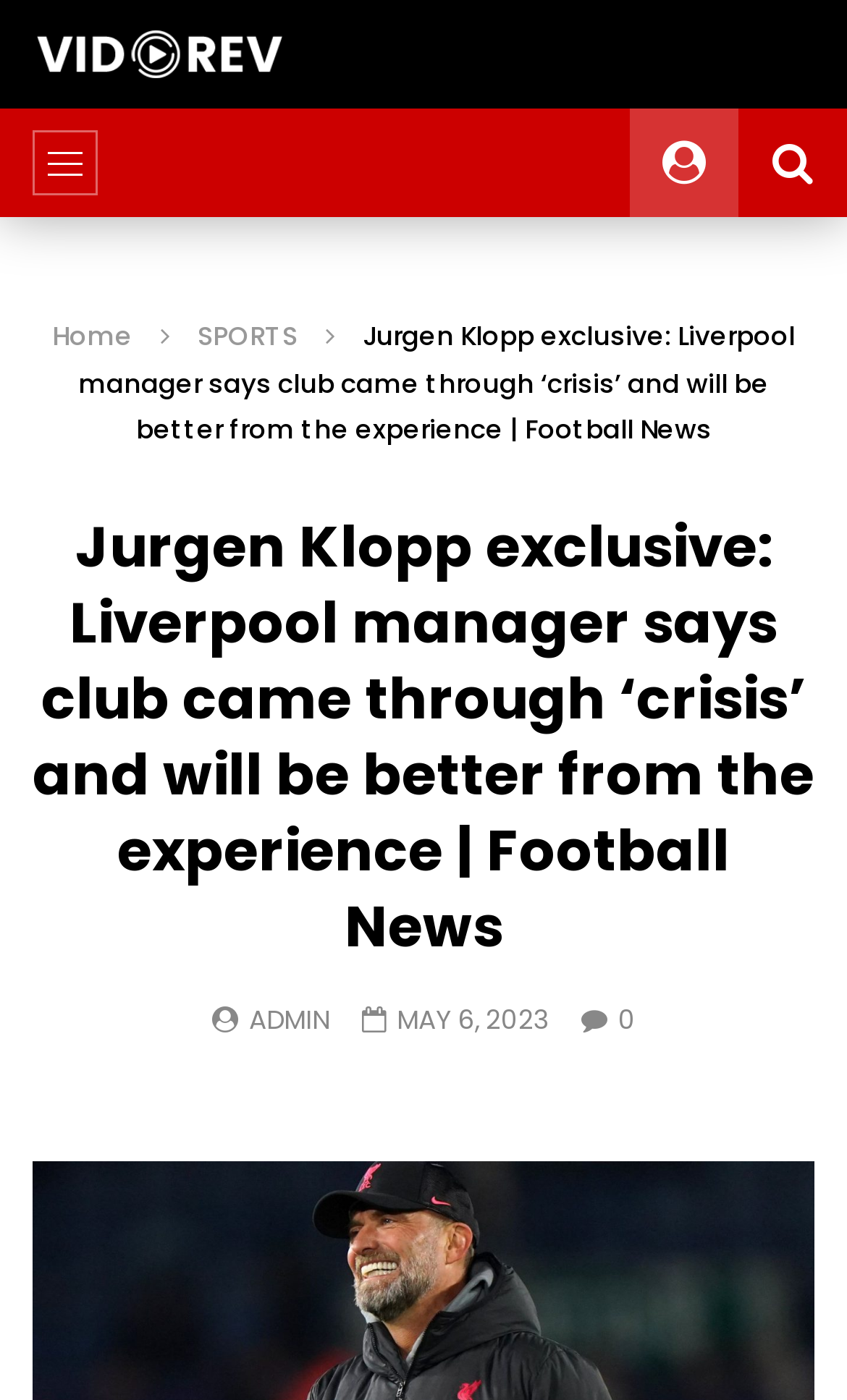Give a detailed overview of the webpage's appearance and contents.

The webpage appears to be a news article about Liverpool manager Jurgen Klopp, with a focus on his exclusive interview. At the top left of the page, there is a link to the website's homepage, labeled "Home". Next to it, there is a link to the "SPORTS" section. 

In the top center of the page, the title of the article "Jurgen Klopp exclusive: Liverpool manager says club came through ‘crisis’ and will be better from the experience | Football News" is displayed prominently. This title is also repeated as a heading further down the page.

On the top right side of the page, there are two identical links labeled "Search", which are positioned side by side. Next to them, there is a link to the website "HipHopMeasure". 

Below the title, there is a timestamp indicating that the article was published on "MAY 6, 2023". Additionally, there is a link to "ADMIN" in the bottom left corner of the page.